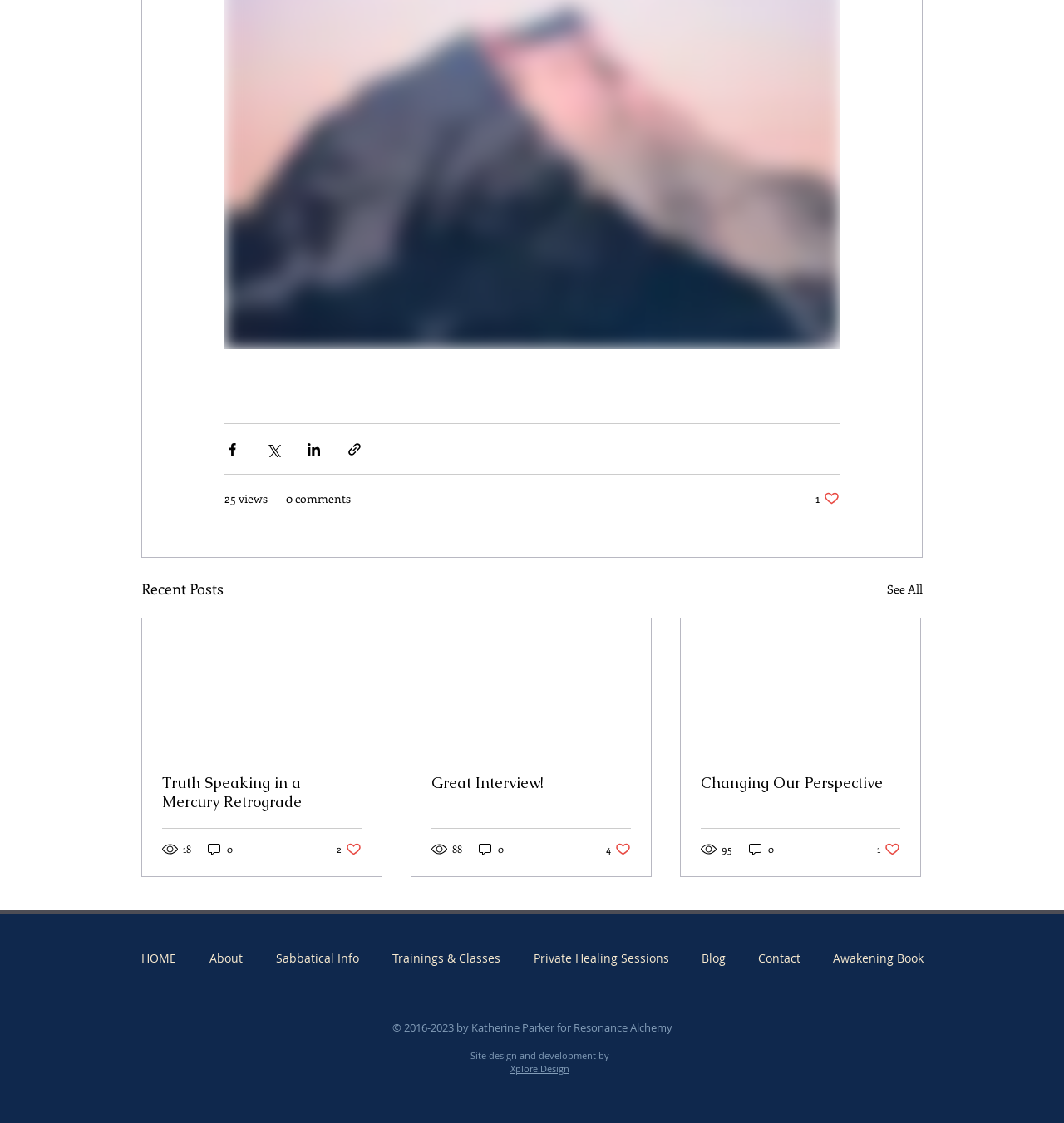Please find the bounding box for the UI component described as follows: "See All".

[0.834, 0.514, 0.867, 0.535]